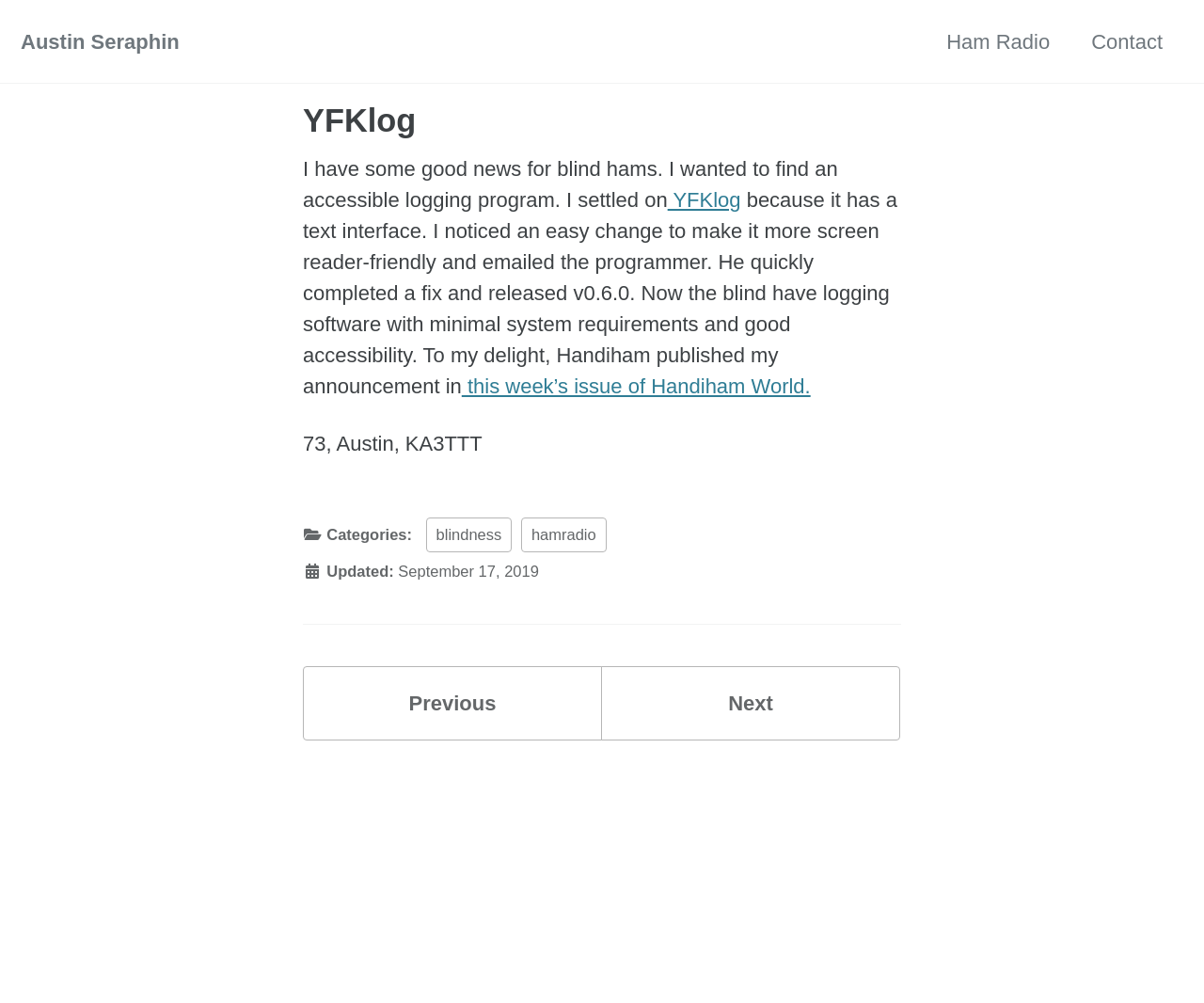Determine the bounding box coordinates for the area you should click to complete the following instruction: "learn more about YFKlog".

[0.554, 0.187, 0.615, 0.211]